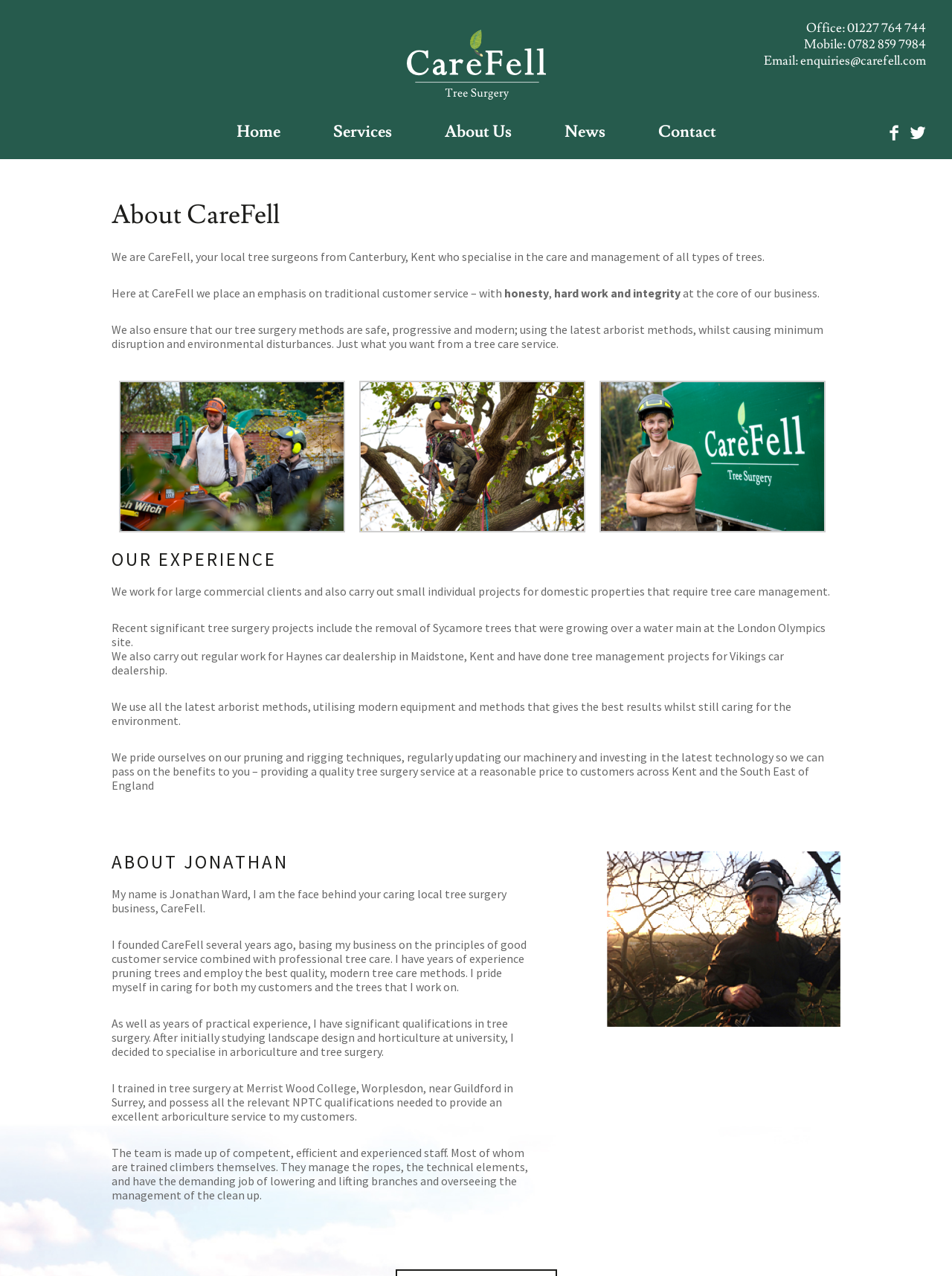Determine the bounding box for the described UI element: "News".

[0.593, 0.097, 0.636, 0.11]